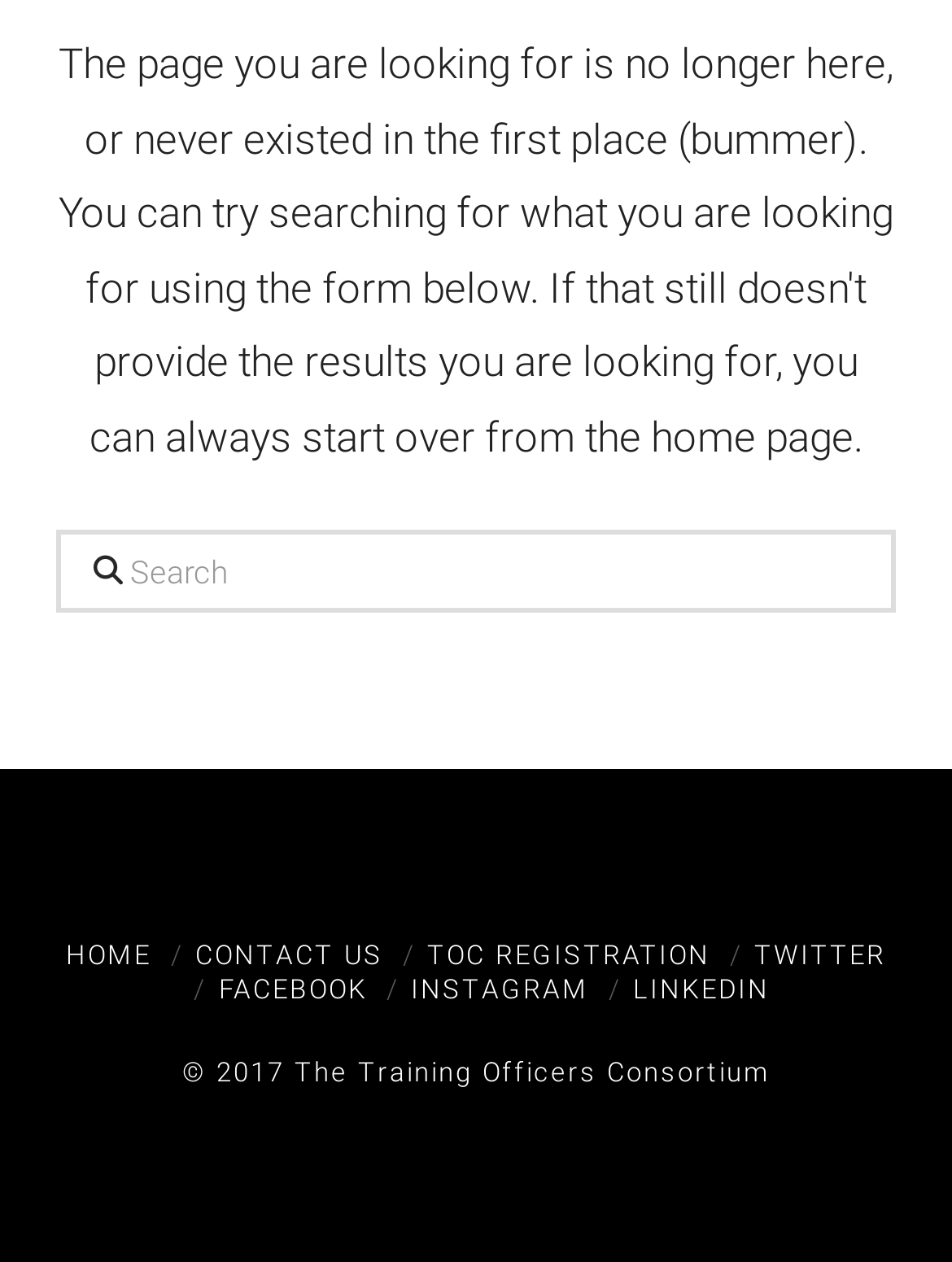Identify the bounding box for the UI element specified in this description: "2009 Index". The coordinates must be four float numbers between 0 and 1, formatted as [left, top, right, bottom].

None